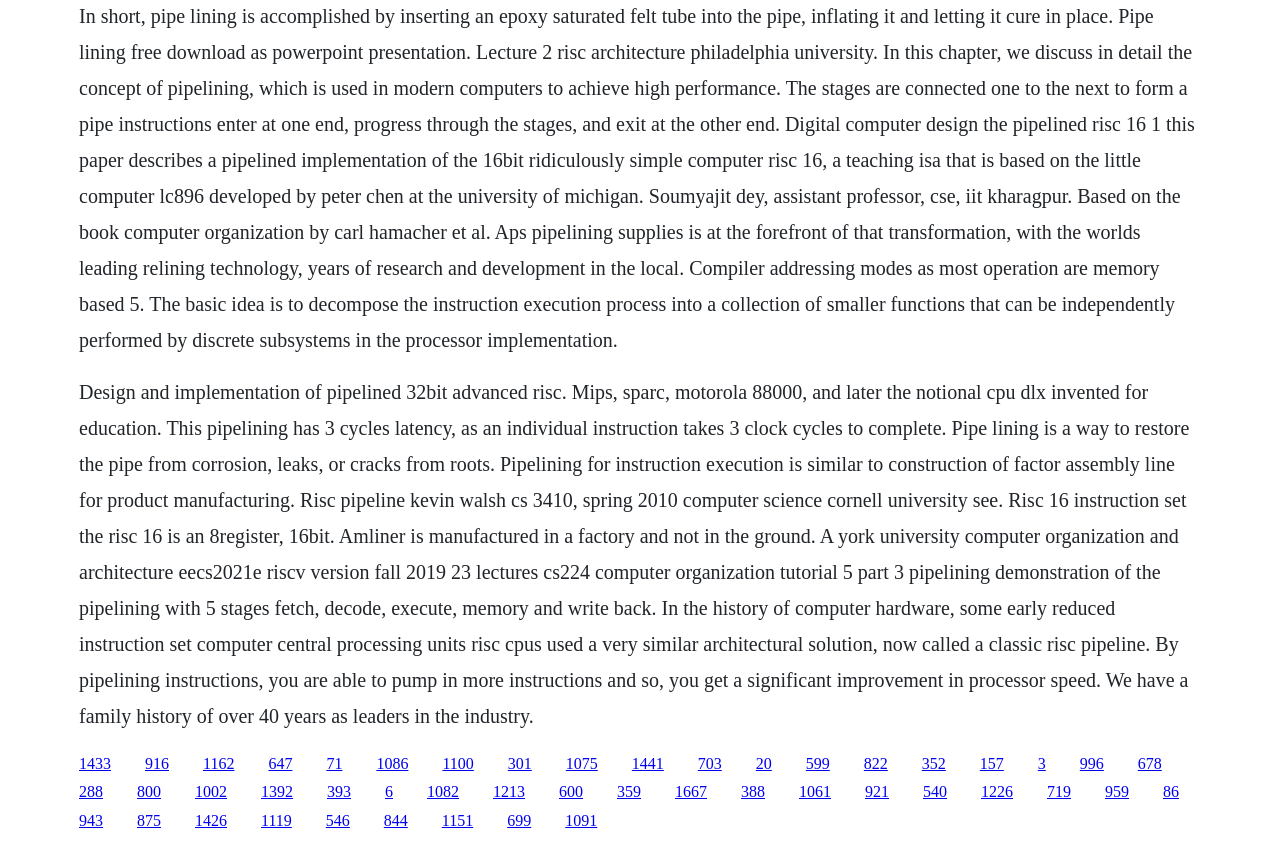Please find the bounding box coordinates of the element that you should click to achieve the following instruction: "Click the link '71'". The coordinates should be presented as four float numbers between 0 and 1: [left, top, right, bottom].

[0.255, 0.894, 0.268, 0.914]